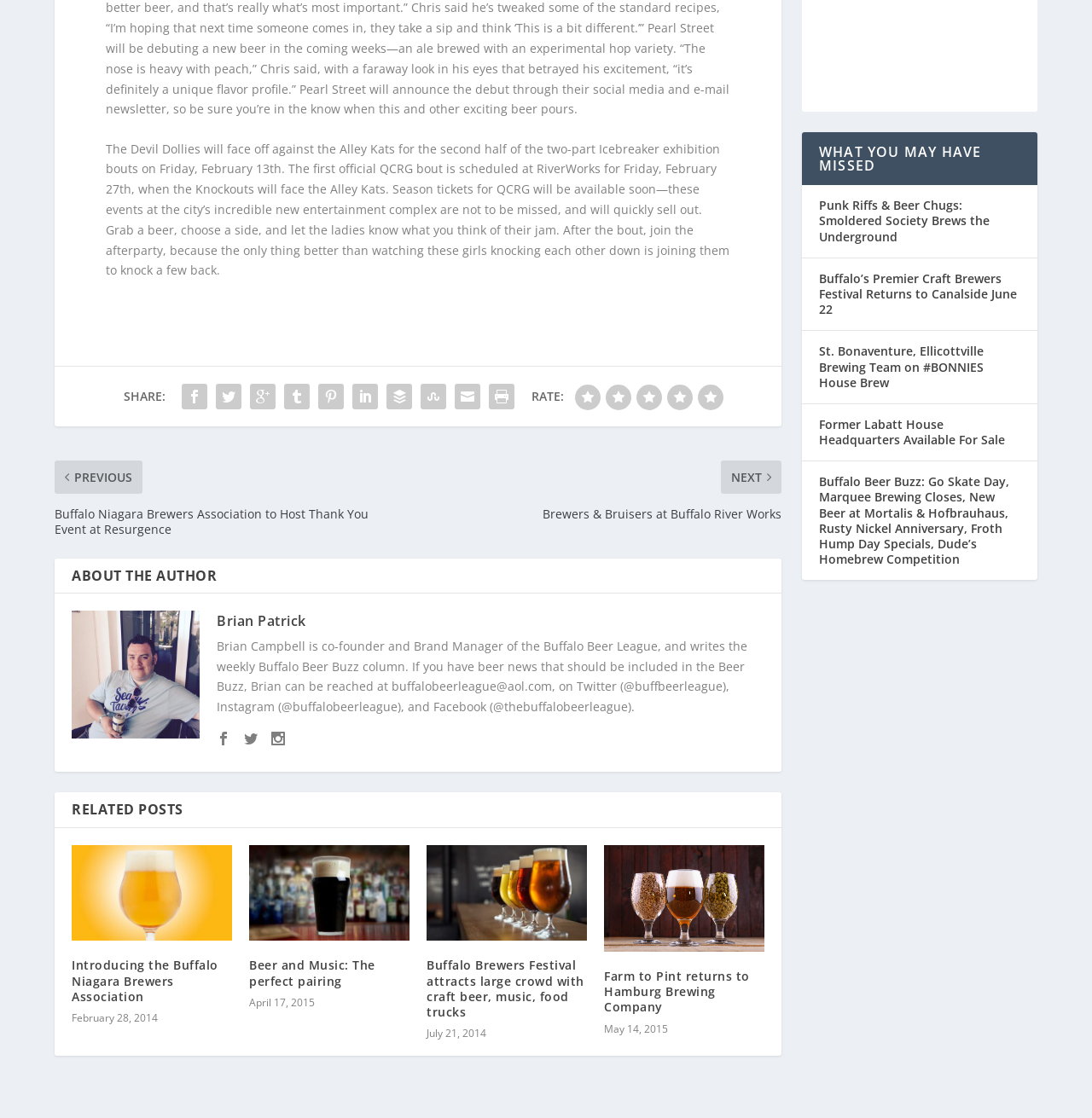Provide your answer to the question using just one word or phrase: What is the name of the author of the article?

Brian Patrick